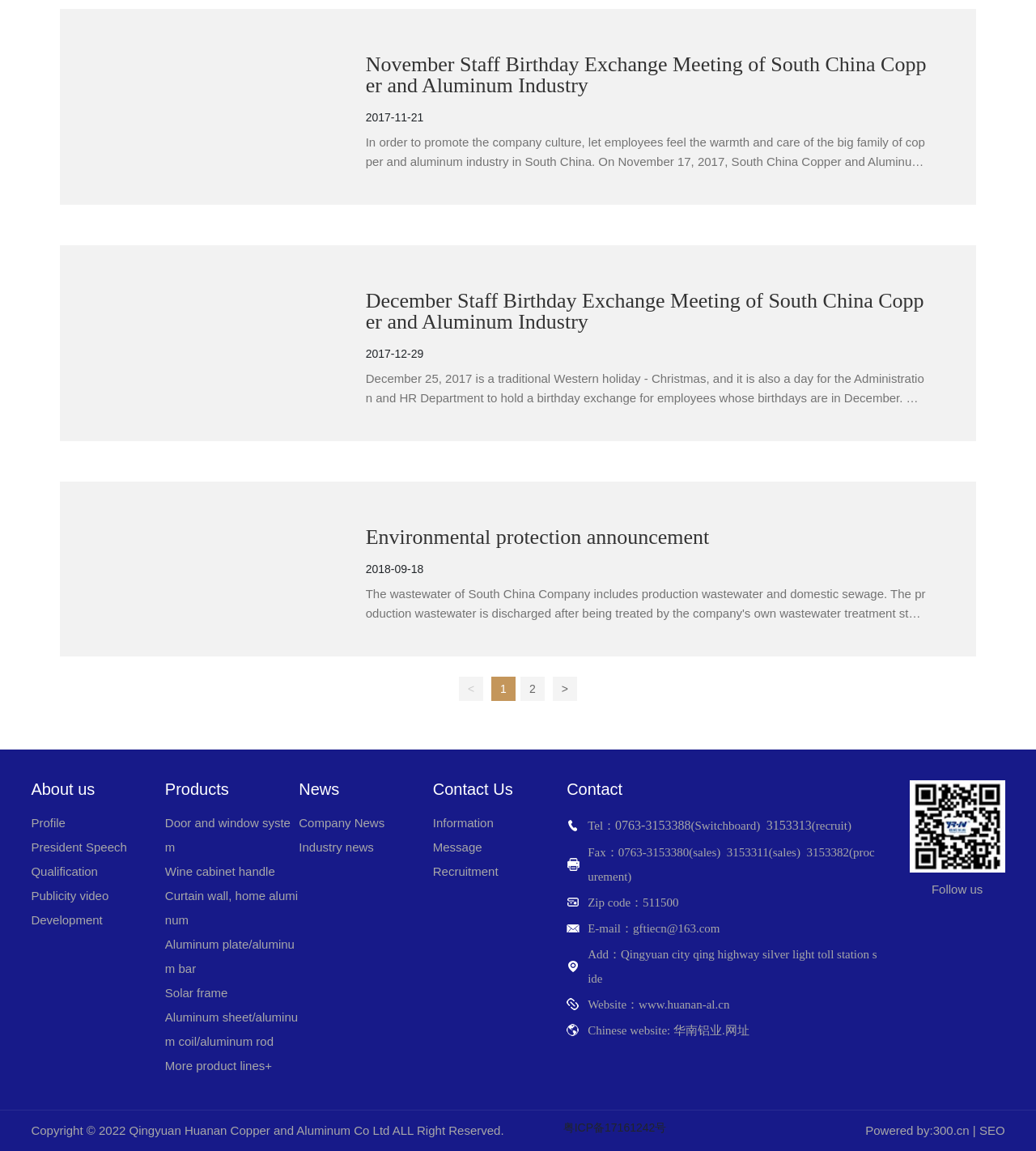Provide a single word or phrase answer to the question: 
What is the phone number of the company?

0763-3153388